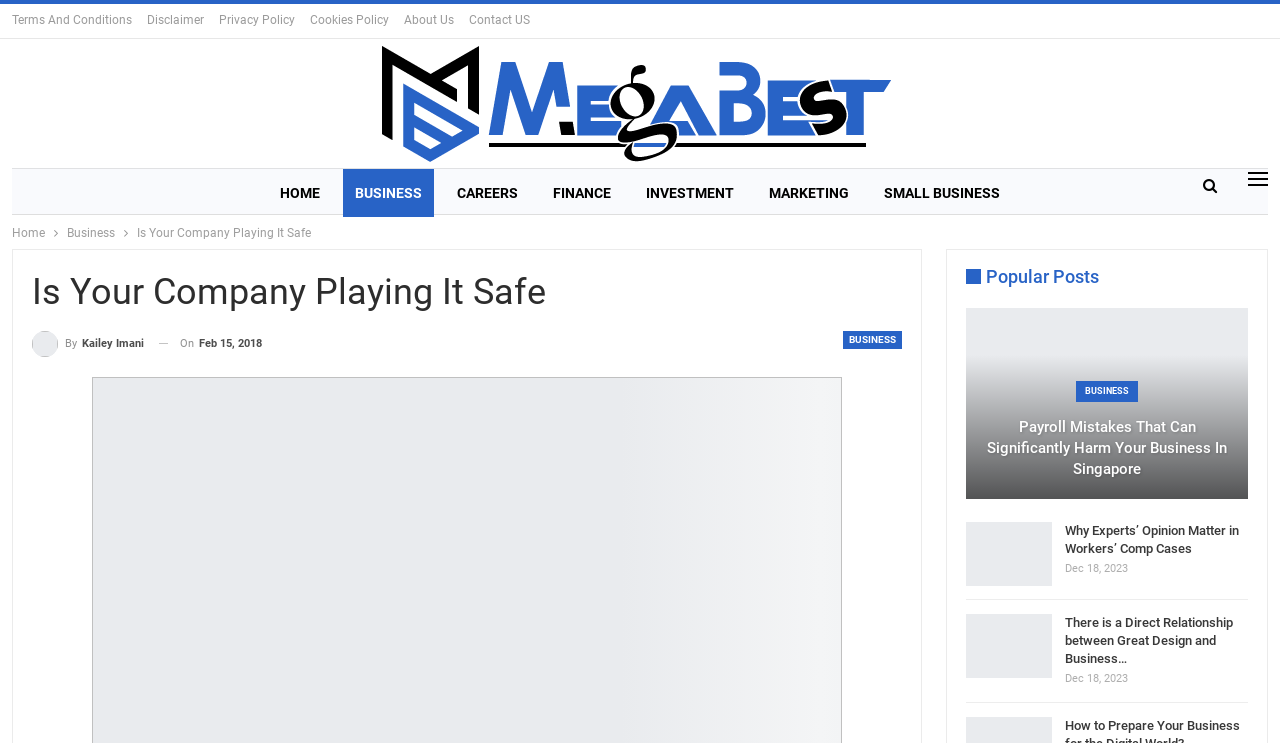Please determine the bounding box coordinates for the element that should be clicked to follow these instructions: "go to terms and conditions".

[0.009, 0.017, 0.103, 0.036]